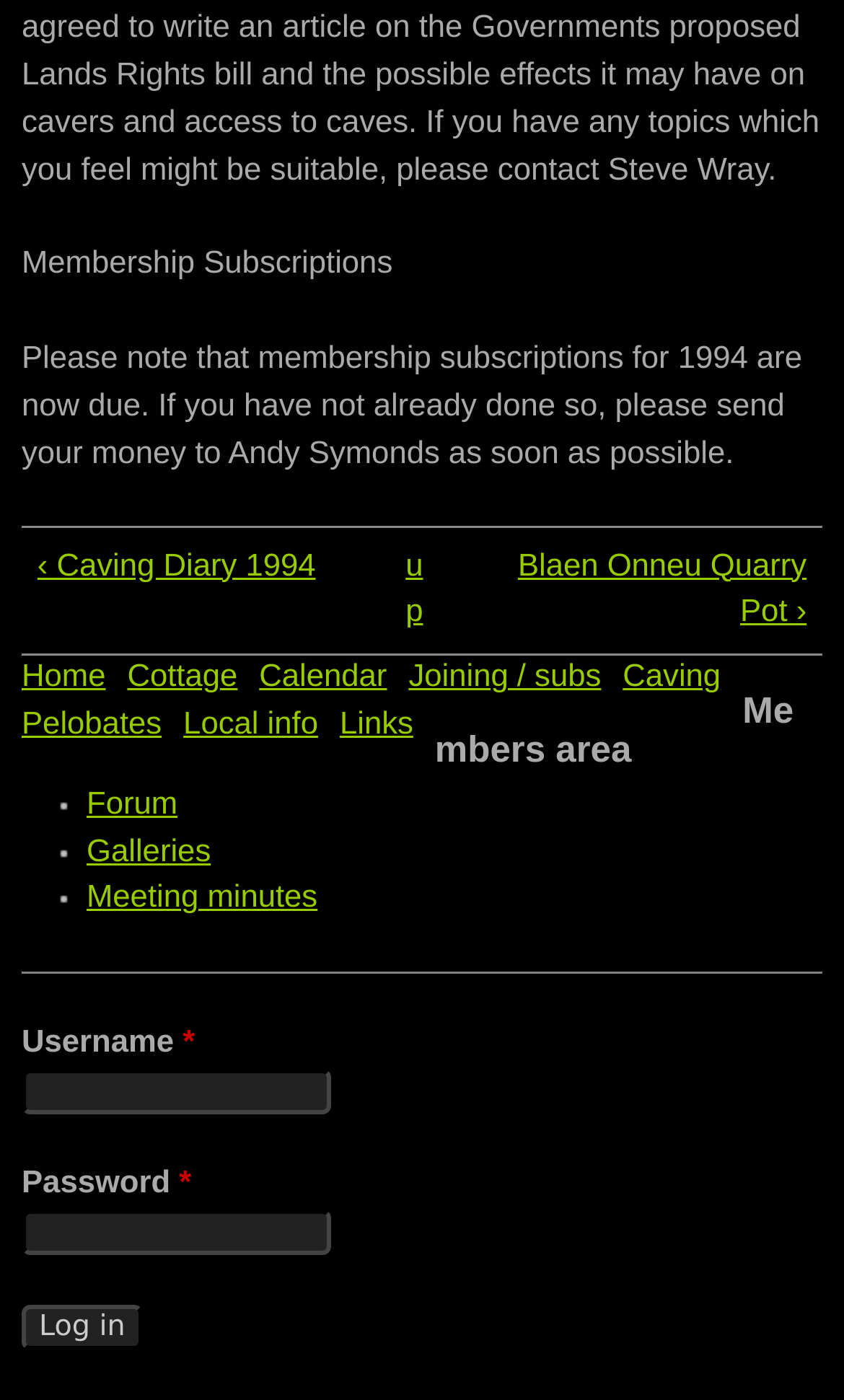Using the provided element description: "Local info", identify the bounding box coordinates. The coordinates should be four floats between 0 and 1 in the order [left, top, right, bottom].

[0.217, 0.506, 0.377, 0.531]